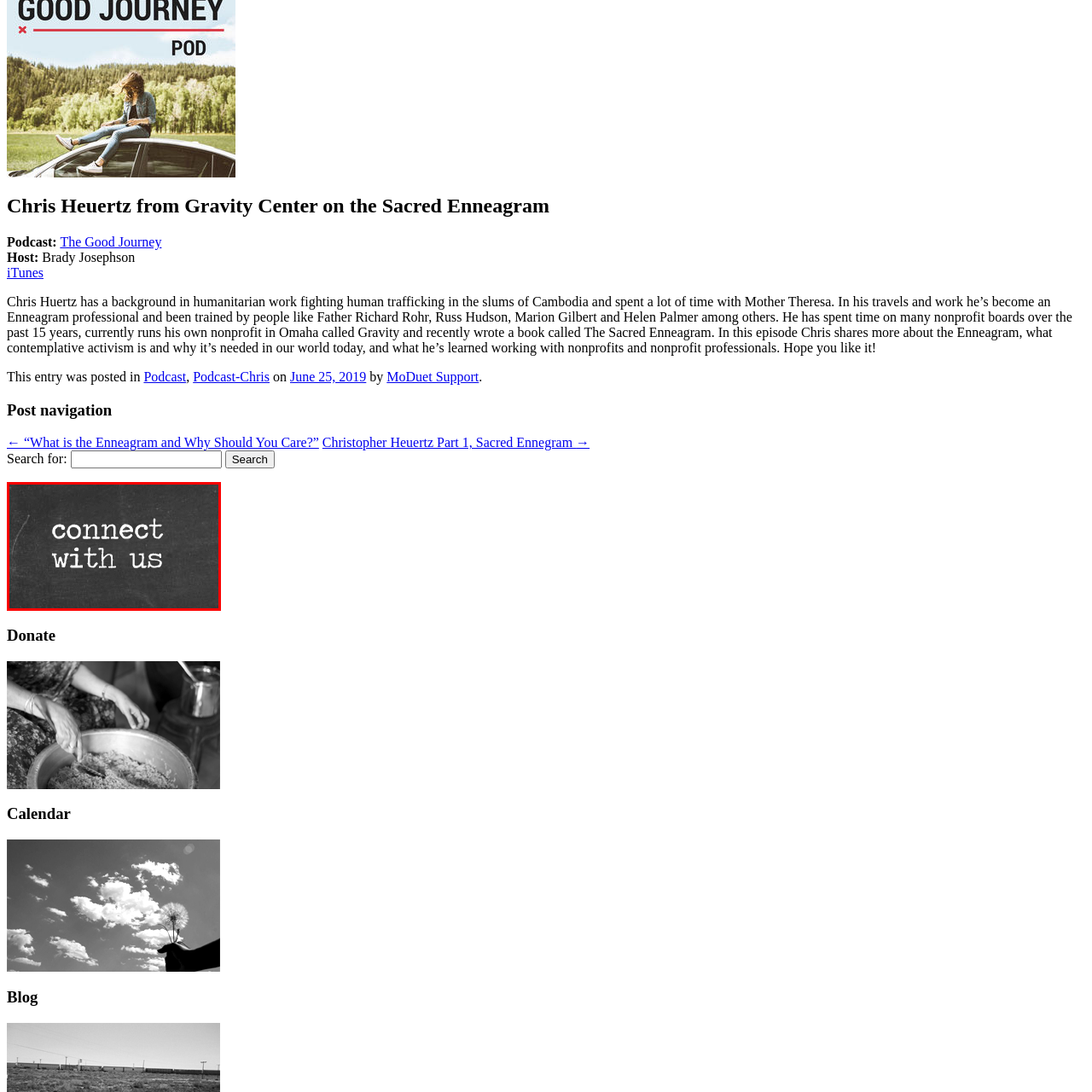What is the tone of the image?
Observe the image within the red bounding box and generate a detailed answer, ensuring you utilize all relevant visual cues.

The overall aesthetic of the image conveys a warm and welcoming vibe, making it suitable for contexts such as social media, blog posts, or promotional materials for organizations wishing to foster a community-oriented approach.